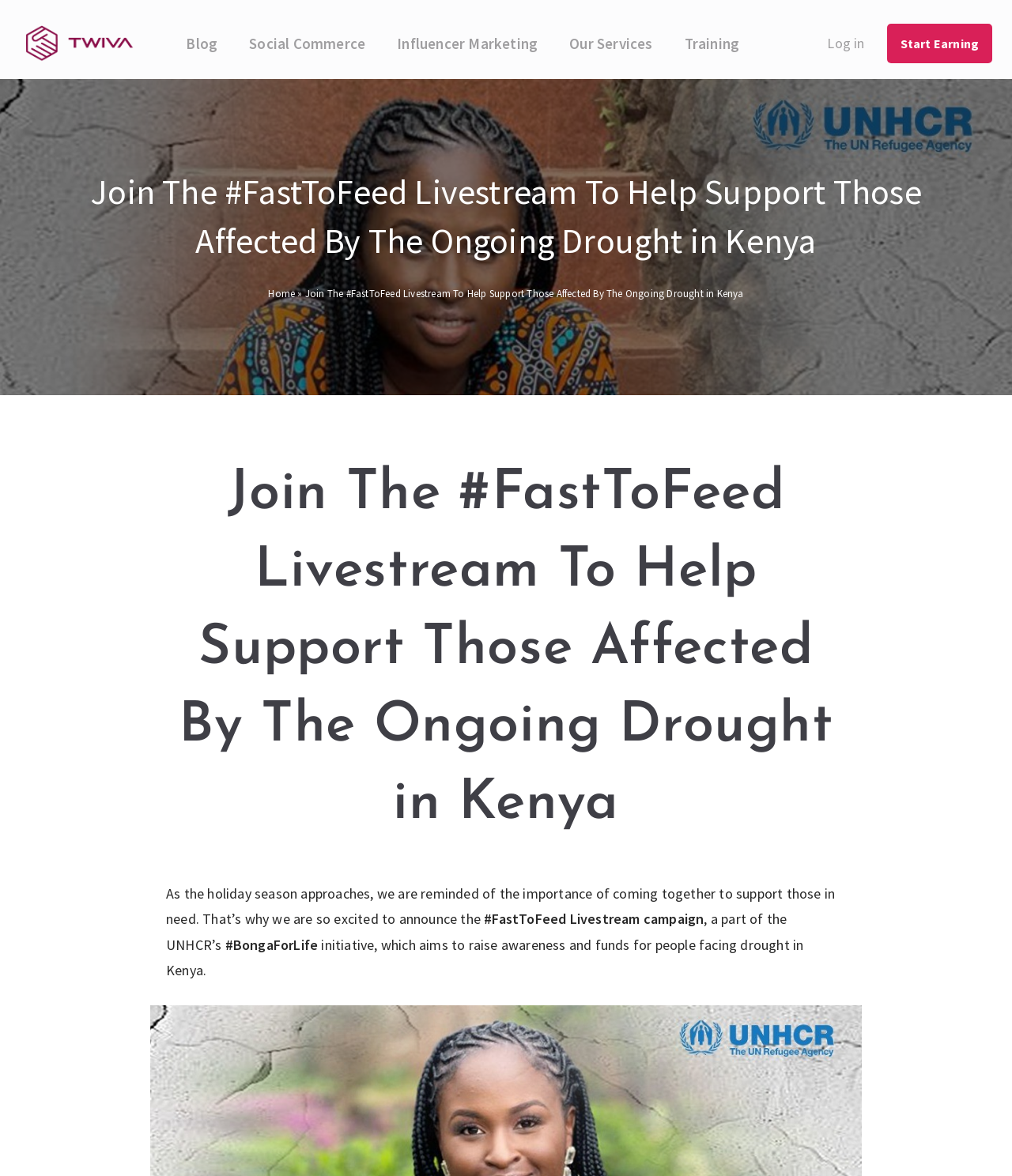Please identify the bounding box coordinates of the clickable region that I should interact with to perform the following instruction: "Click on the 'Start Earning' button". The coordinates should be expressed as four float numbers between 0 and 1, i.e., [left, top, right, bottom].

[0.876, 0.02, 0.981, 0.054]